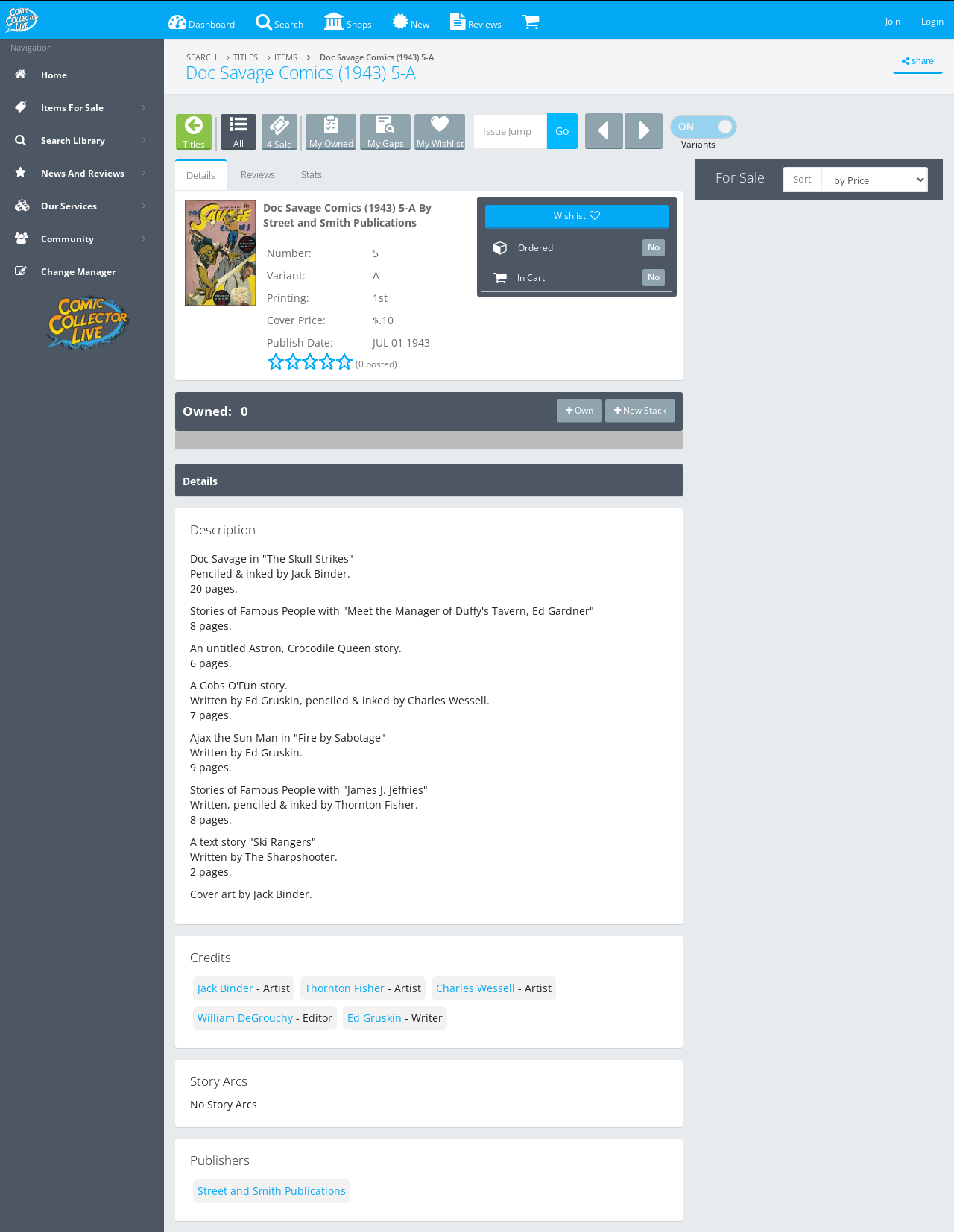Please provide the bounding box coordinates for the element that needs to be clicked to perform the following instruction: "Click on the 'Dashboard' link". The coordinates should be given as four float numbers between 0 and 1, i.e., [left, top, right, bottom].

[0.166, 0.001, 0.257, 0.031]